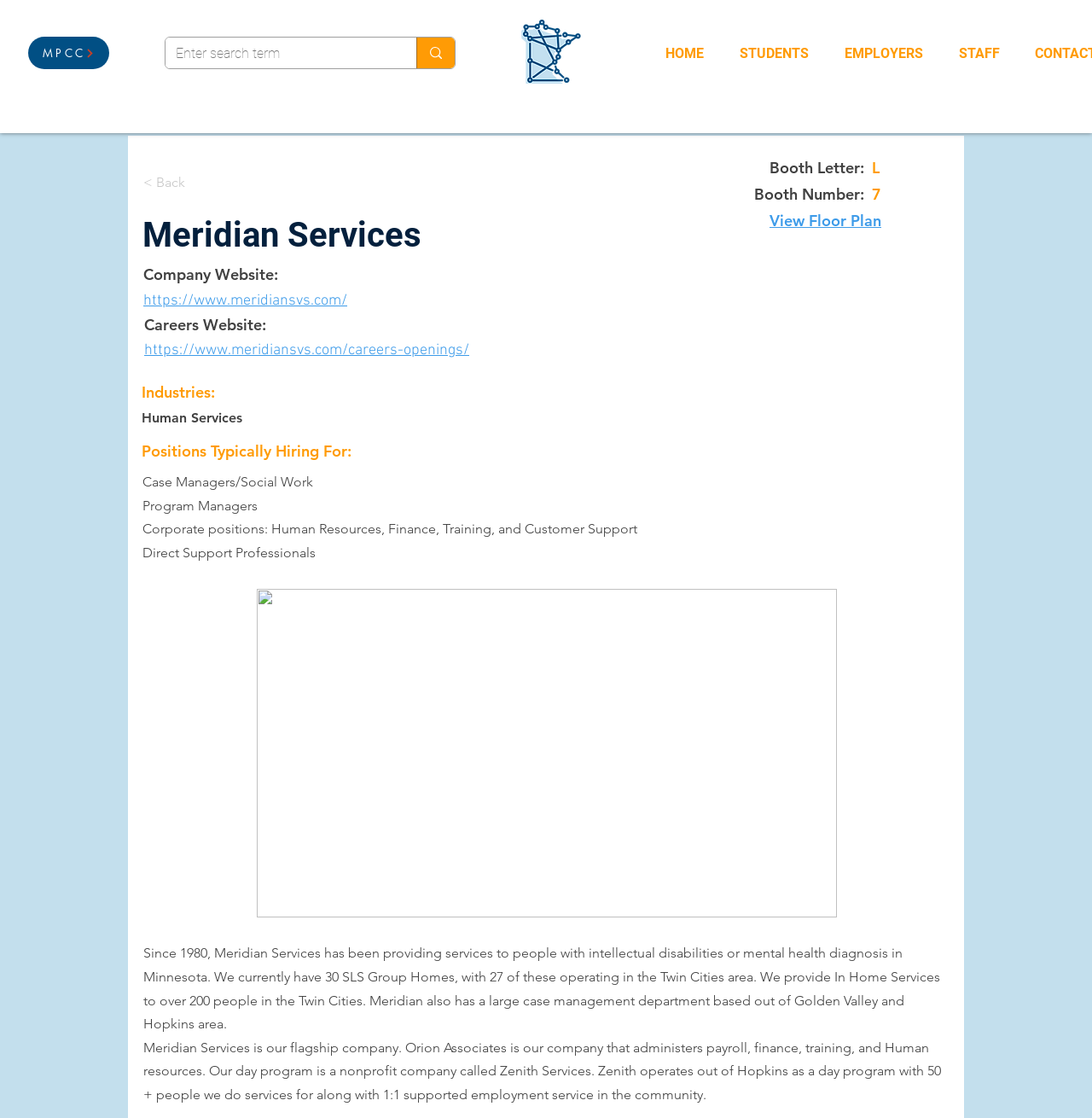How many SLS Group Homes does Meridian Services have?
Look at the image and construct a detailed response to the question.

The number of SLS Group Homes can be found in the StaticText element 'We currently have 30 SLS Group Homes...' with bounding box coordinates [0.131, 0.845, 0.861, 0.923].